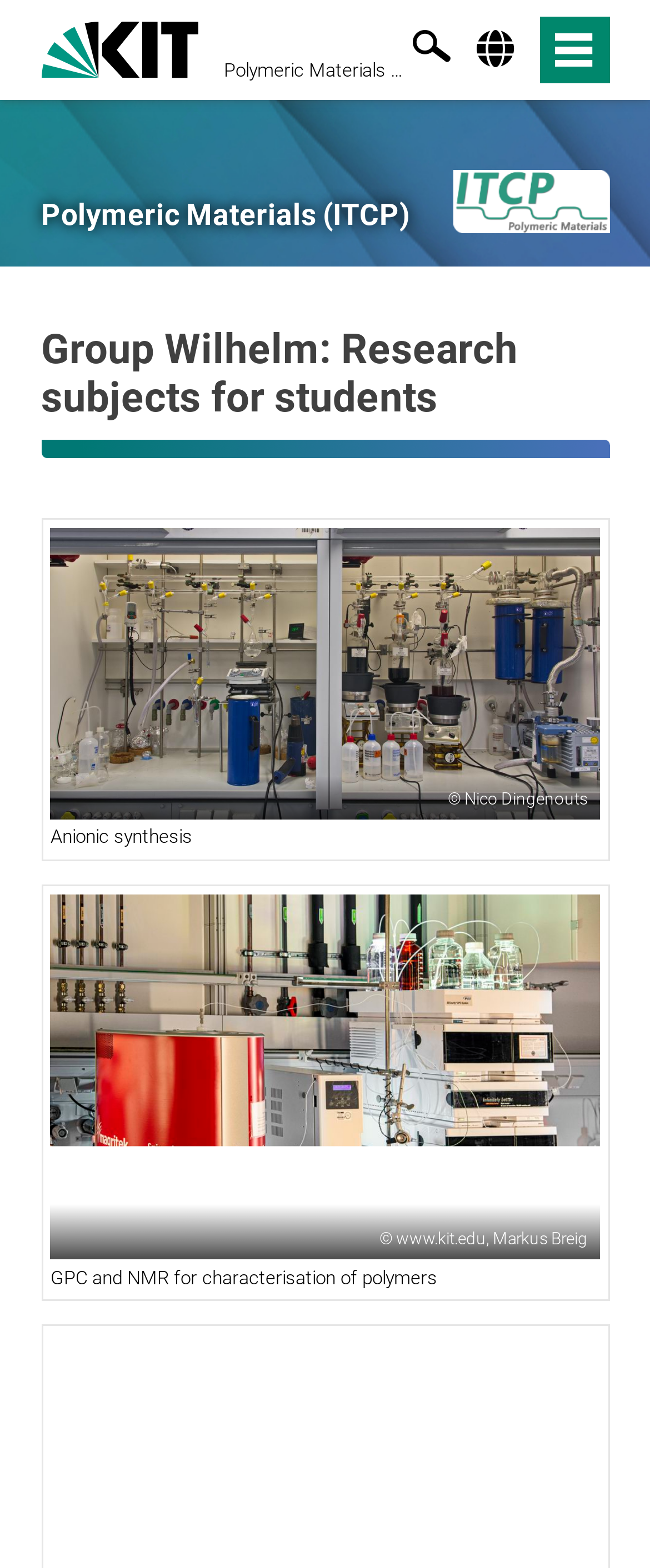Identify the bounding box coordinates for the element you need to click to achieve the following task: "view research subject". Provide the bounding box coordinates as four float numbers between 0 and 1, in the form [left, top, right, bottom].

[0.063, 0.199, 0.937, 0.308]